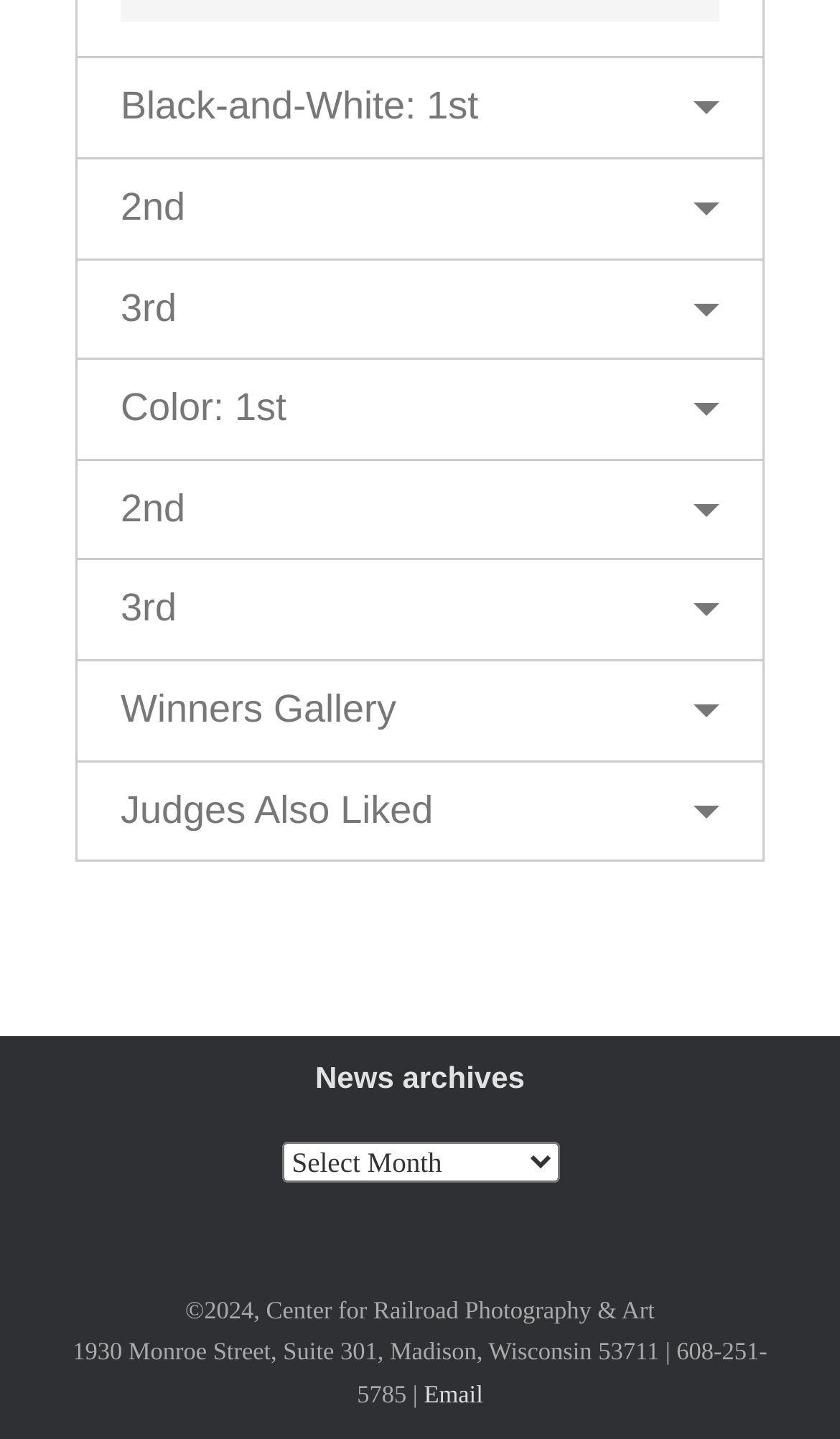Find the bounding box coordinates of the element to click in order to complete the given instruction: "View winners gallery."

[0.09, 0.459, 0.91, 0.529]